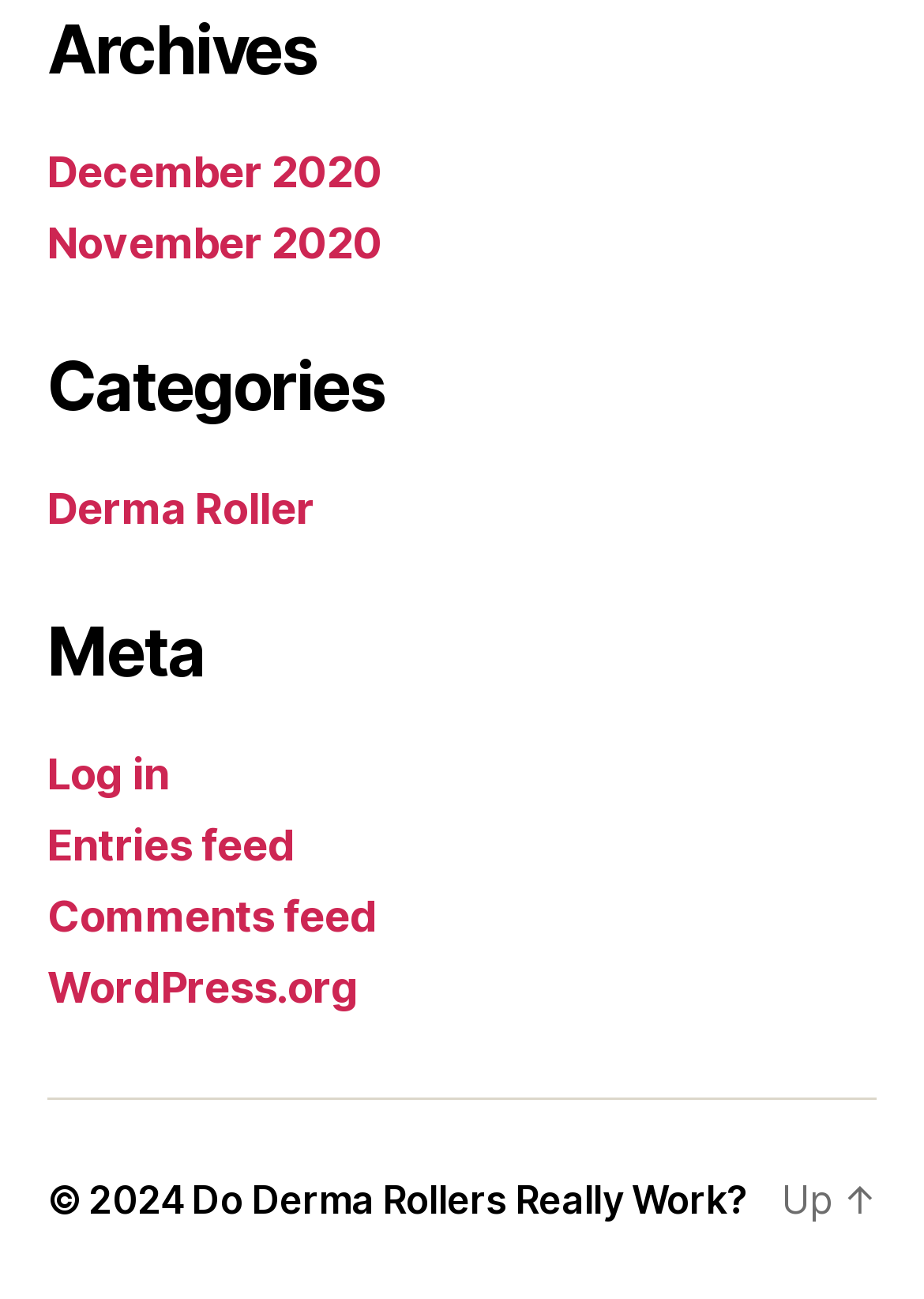Please identify the bounding box coordinates of the region to click in order to complete the given instruction: "Check the comments feed". The coordinates should be four float numbers between 0 and 1, i.e., [left, top, right, bottom].

[0.051, 0.686, 0.409, 0.724]